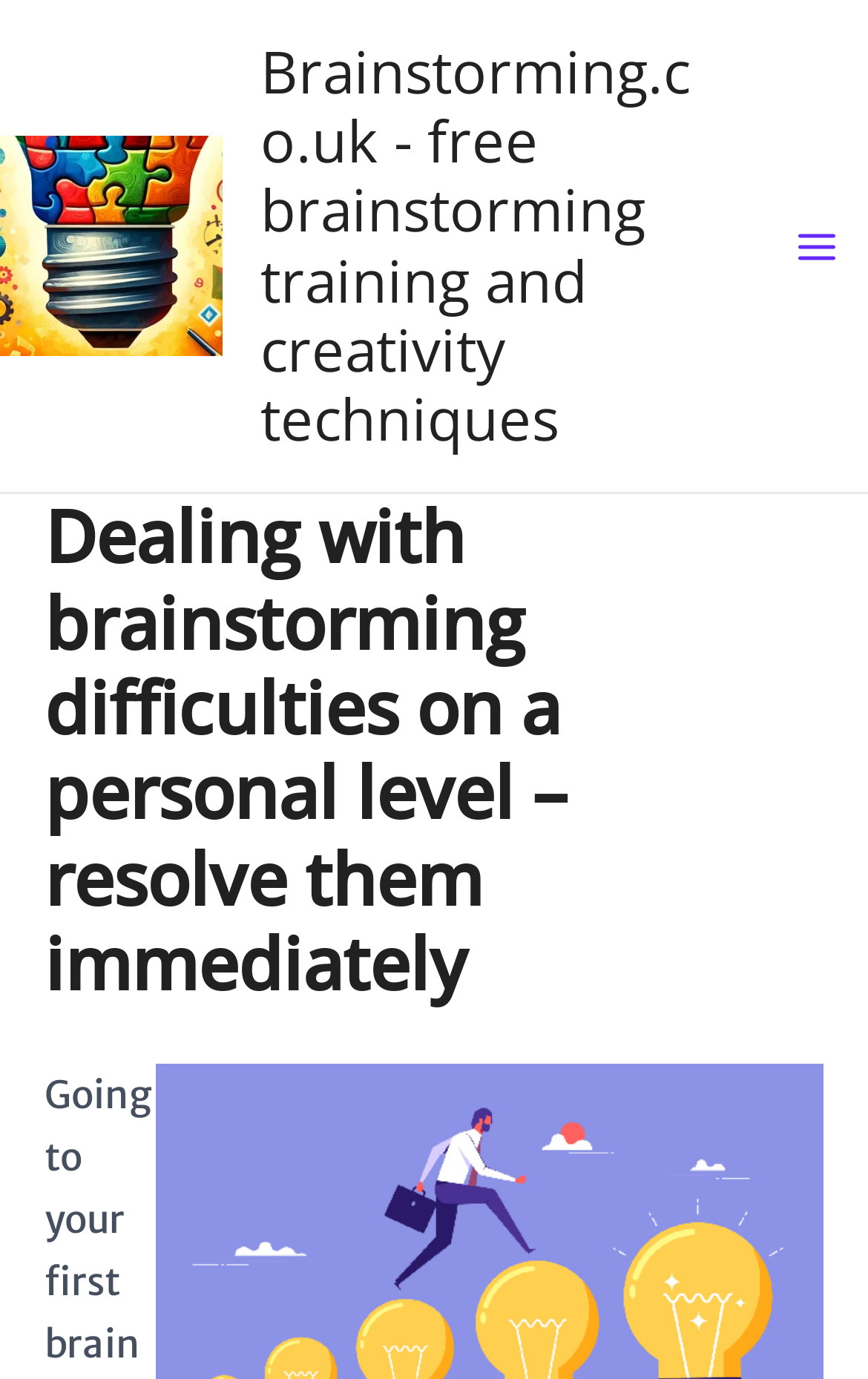What is the topic of the webpage?
Give a thorough and detailed response to the question.

The heading on the webpage is 'Dealing with brainstorming difficulties on a personal level – resolve them immediately', which indicates that the topic of the webpage is related to brainstorming difficulties and how to overcome them.